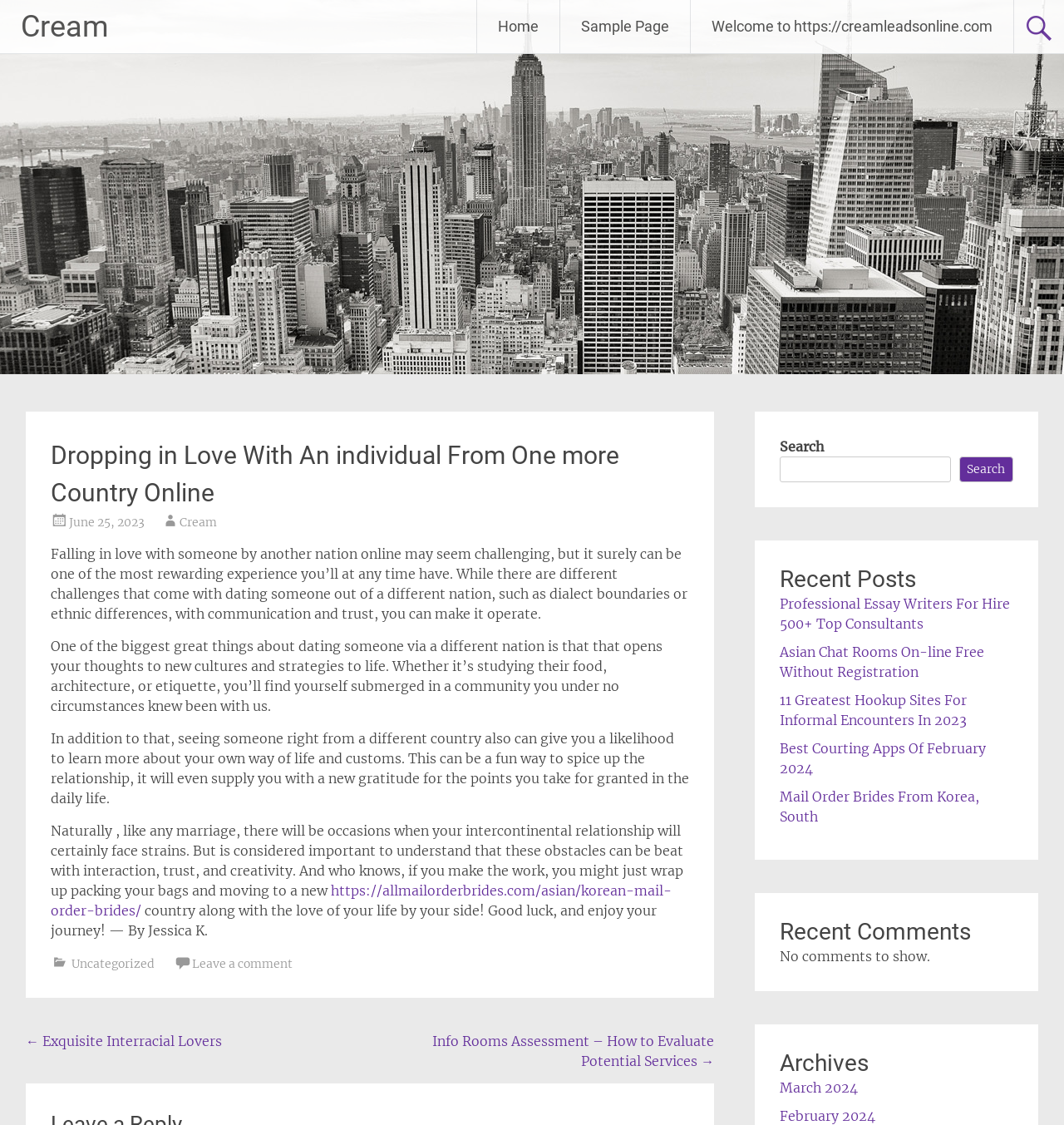Please identify the bounding box coordinates of the element's region that I should click in order to complete the following instruction: "Check the 'Recent Posts'". The bounding box coordinates consist of four float numbers between 0 and 1, i.e., [left, top, right, bottom].

[0.733, 0.502, 0.952, 0.527]